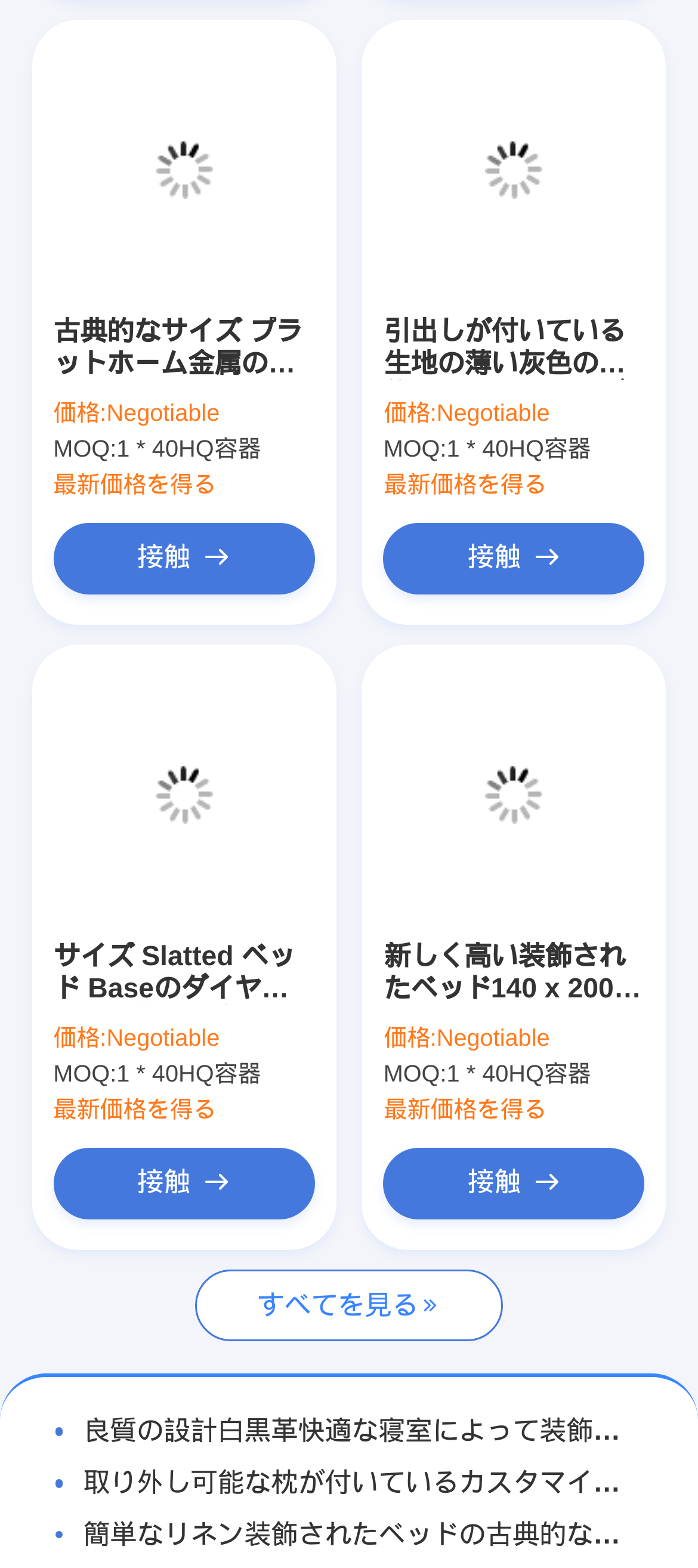Pinpoint the bounding box coordinates of the clickable element needed to complete the instruction: "Get the latest price of 引出しが付いている生地の薄い灰色の装飾されたベッド、ビロードの床の貯蔵のベッド". The coordinates should be provided as four float numbers between 0 and 1: [left, top, right, bottom].

[0.549, 0.301, 0.783, 0.318]